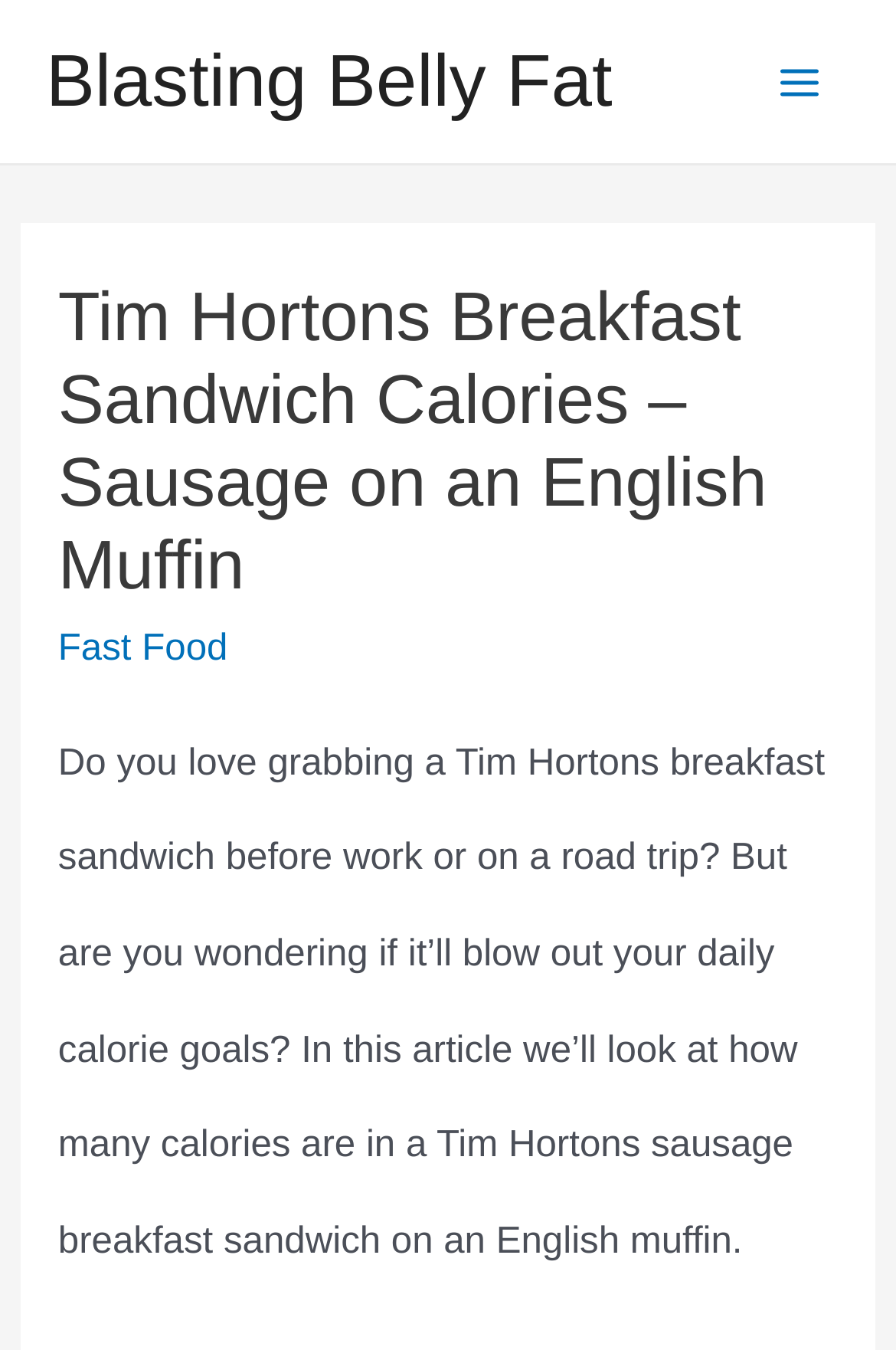Answer briefly with one word or phrase:
What is the topic of this article?

Tim Hortons breakfast sandwich calories